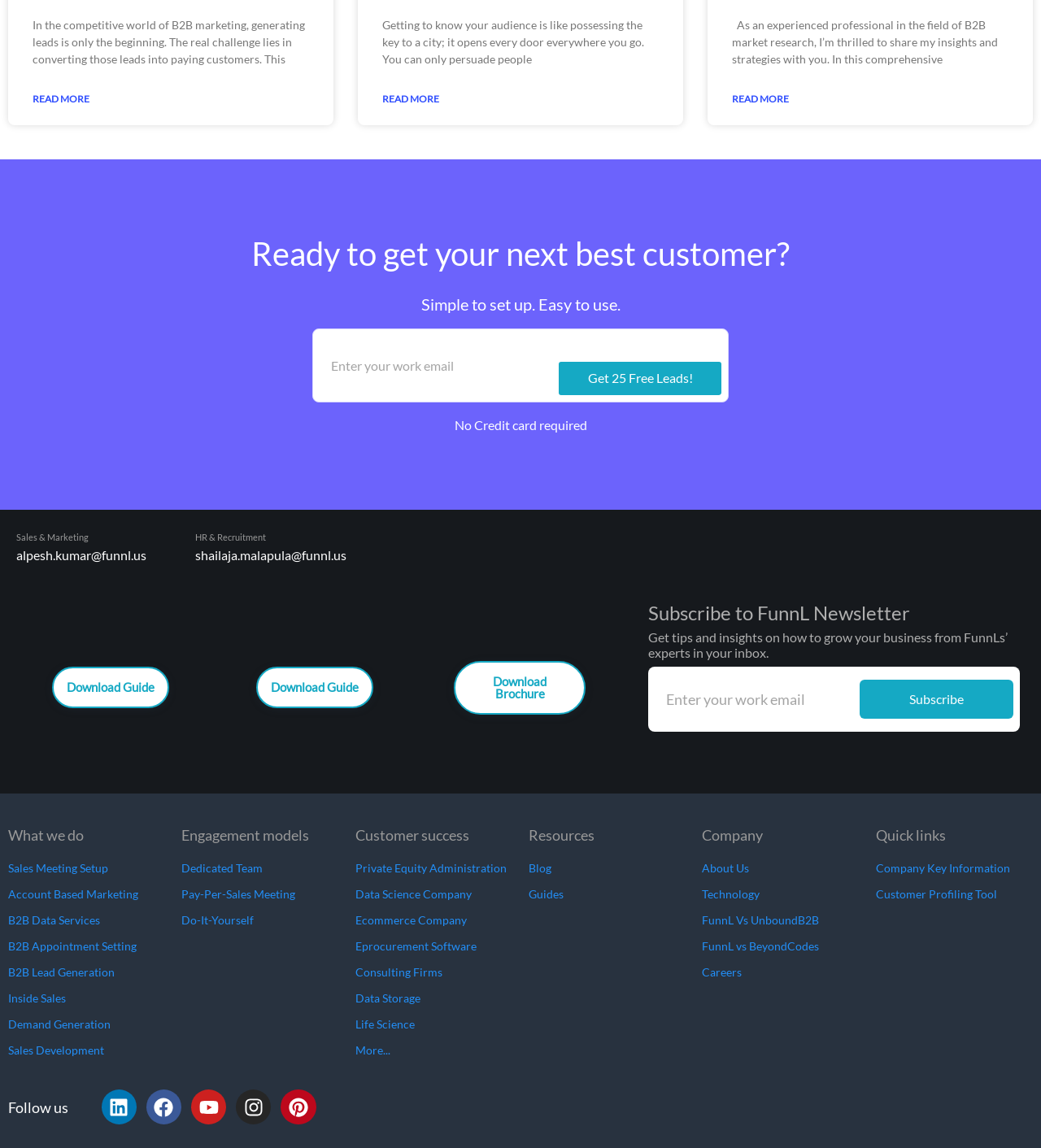Identify the bounding box coordinates of the specific part of the webpage to click to complete this instruction: "Download the b2b-sales-enablement guide".

[0.016, 0.521, 0.197, 0.677]